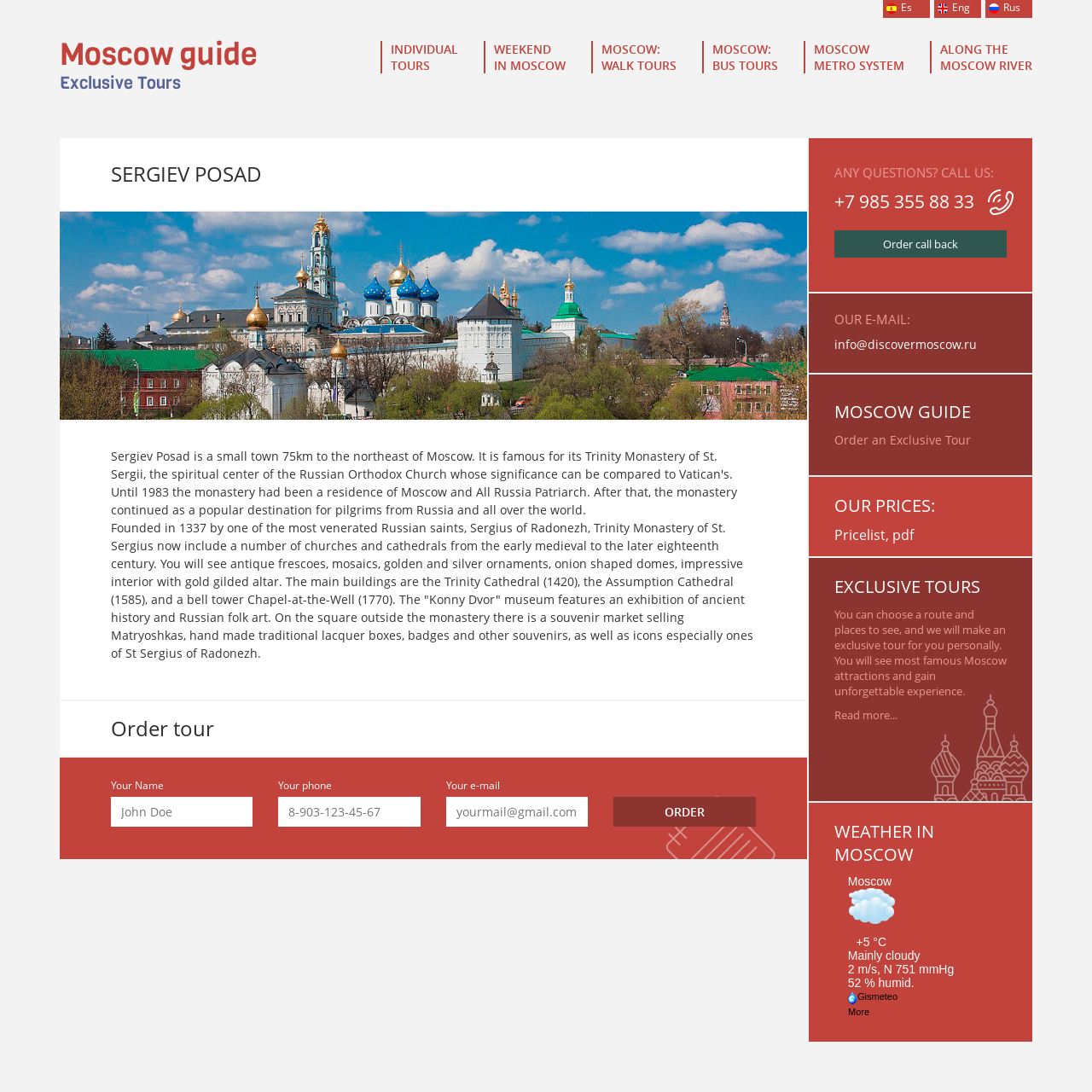Please mark the clickable region by giving the bounding box coordinates needed to complete this instruction: "Enter your name in the input field".

[0.102, 0.729, 0.232, 0.757]